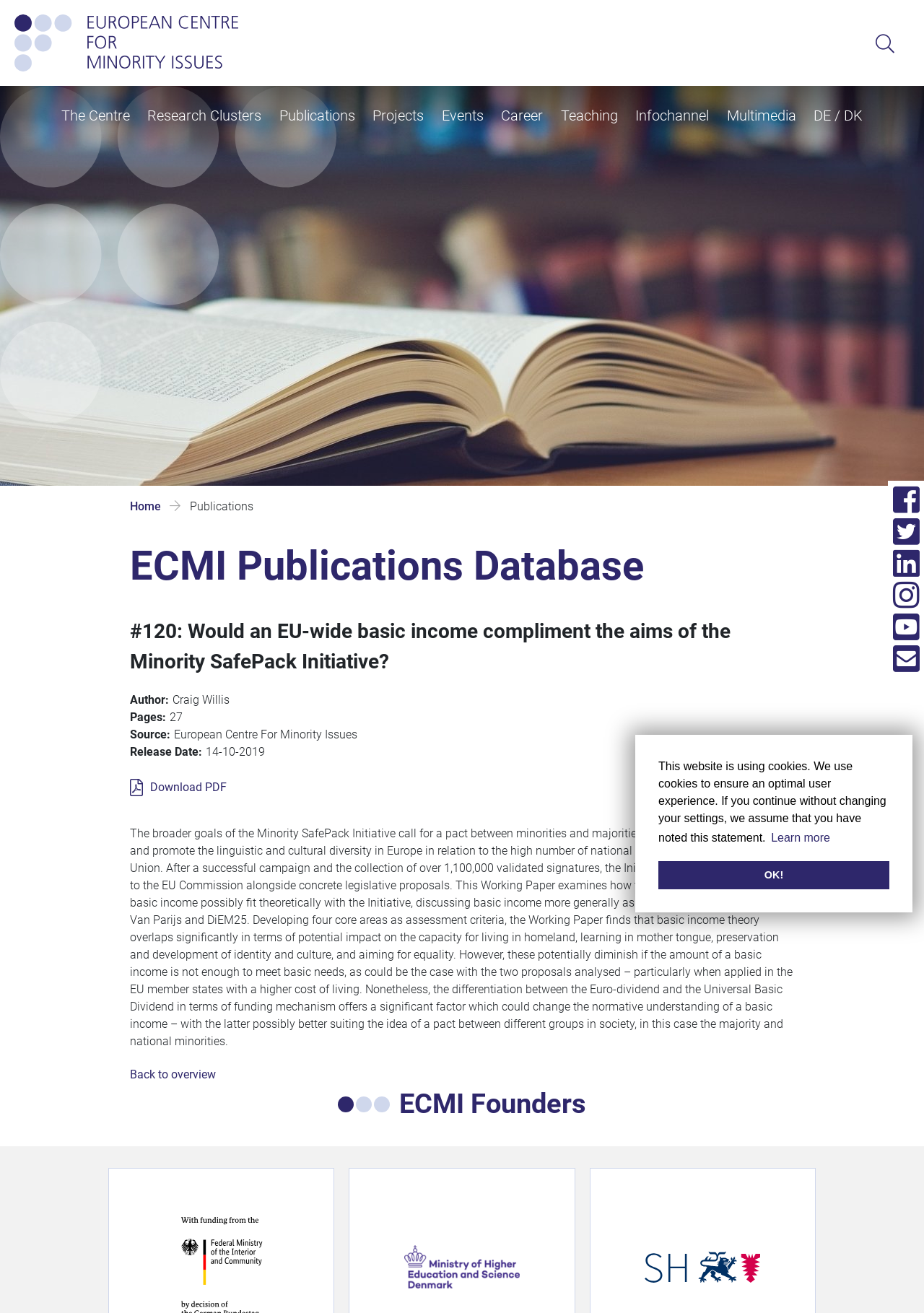Consider the image and give a detailed and elaborate answer to the question: 
What is the topic of the publication?

I found the answer by reading the text of the publication, which discusses the relationship between basic income and the Minority SafePack Initiative.